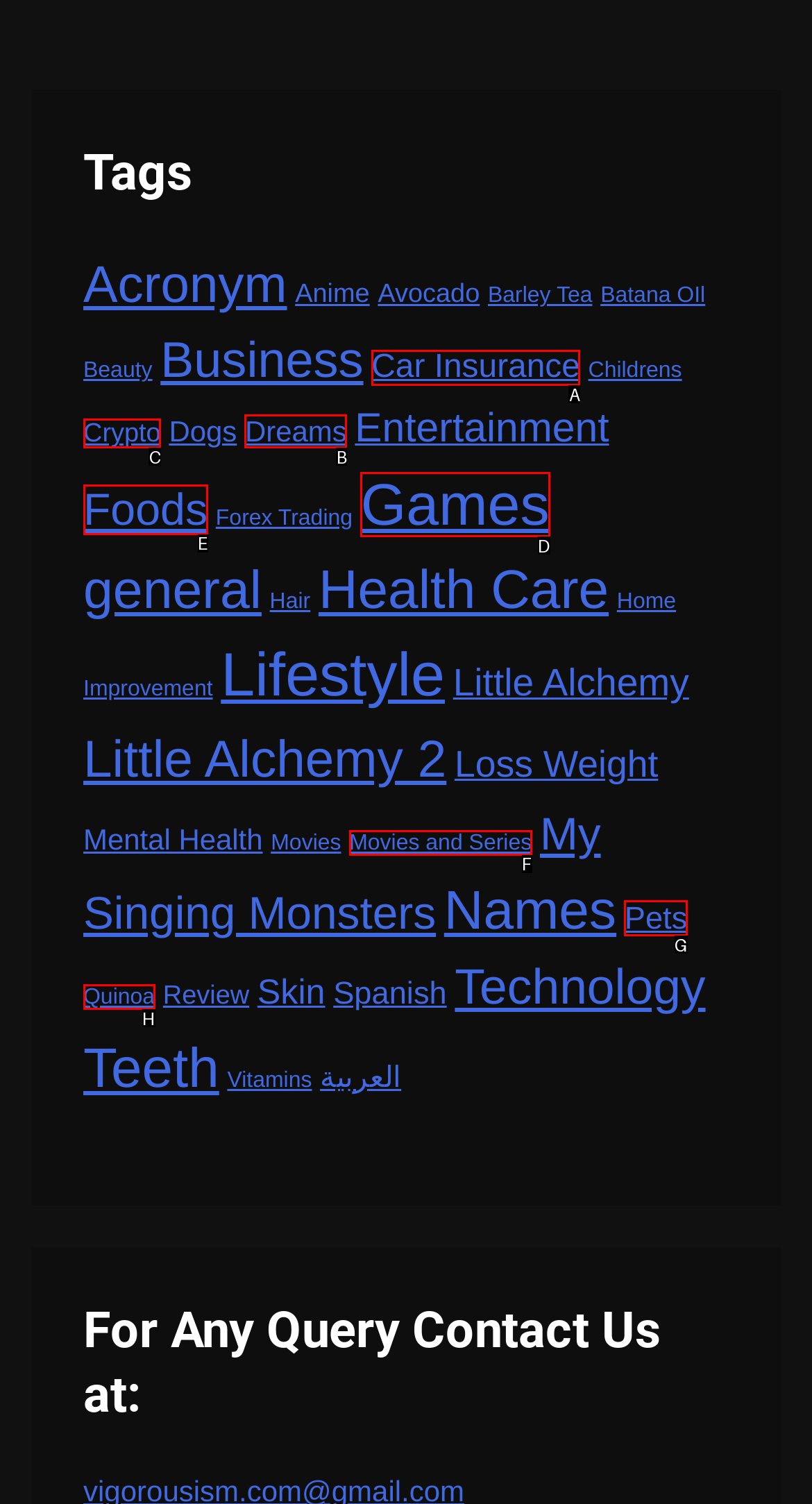Identify the correct choice to execute this task: Browse the 'Games' category
Respond with the letter corresponding to the right option from the available choices.

D